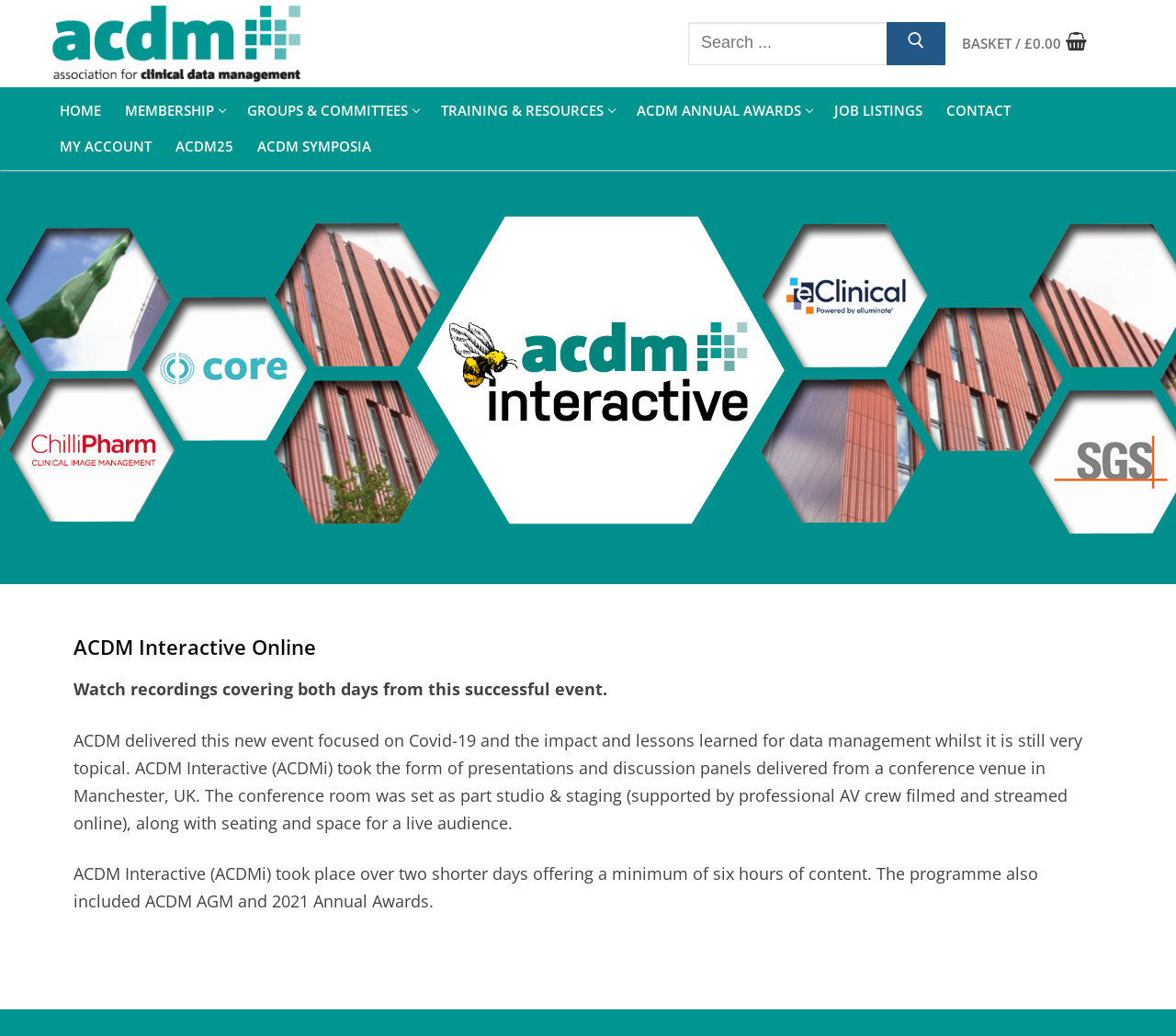Answer the question with a brief word or phrase:
What is the purpose of the search box?

To search for content